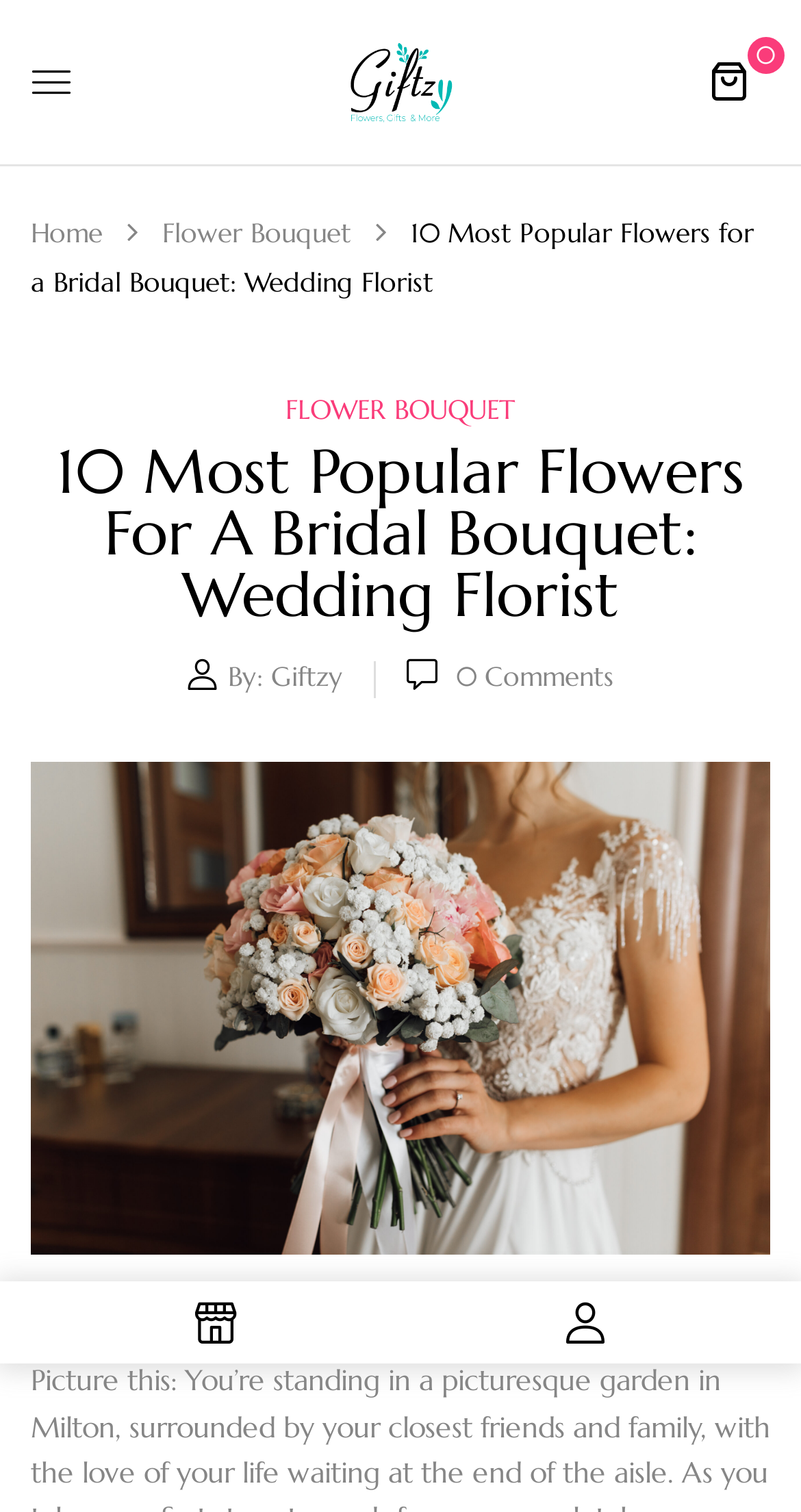Find and indicate the bounding box coordinates of the region you should select to follow the given instruction: "View the FLOWER BOUQUET page".

[0.356, 0.259, 0.644, 0.282]